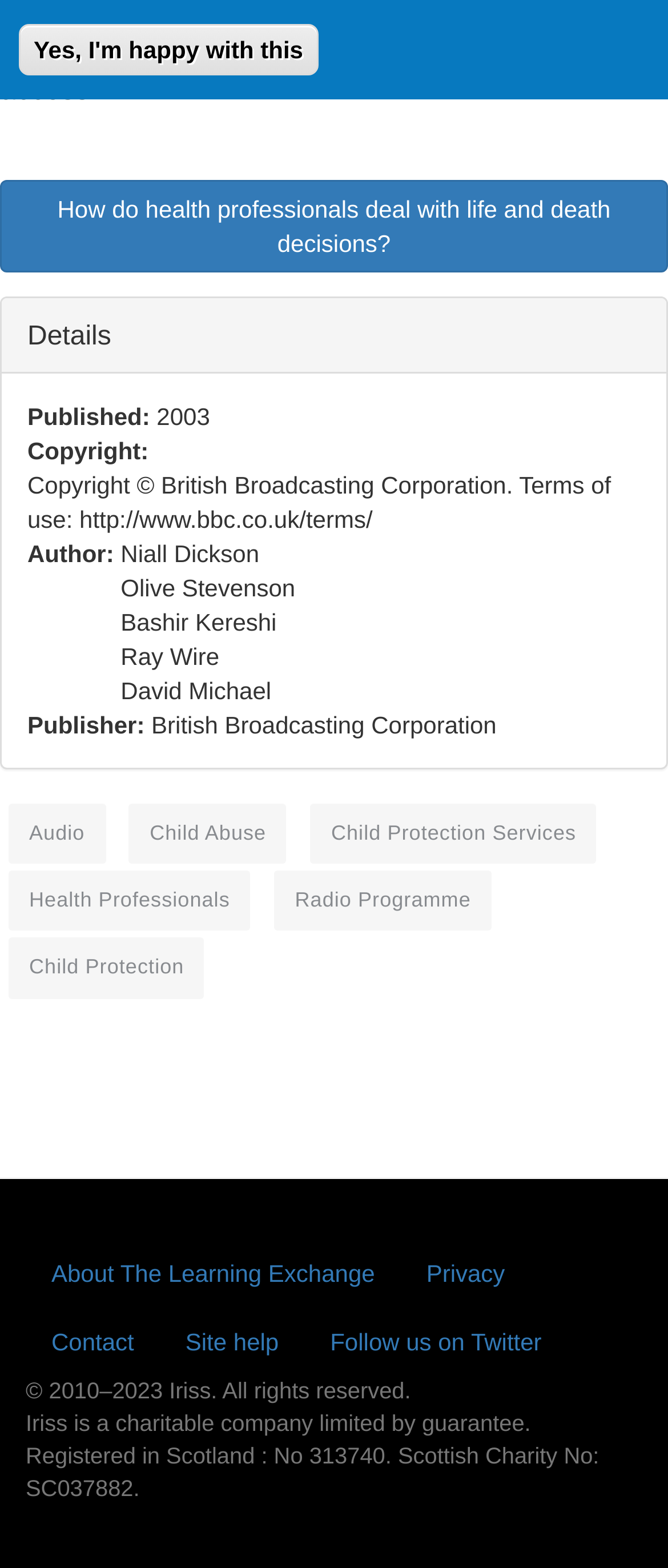Please determine the bounding box coordinates of the element to click on in order to accomplish the following task: "Visit the about page of The Learning Exchange". Ensure the coordinates are four float numbers ranging from 0 to 1, i.e., [left, top, right, bottom].

[0.038, 0.79, 0.6, 0.833]